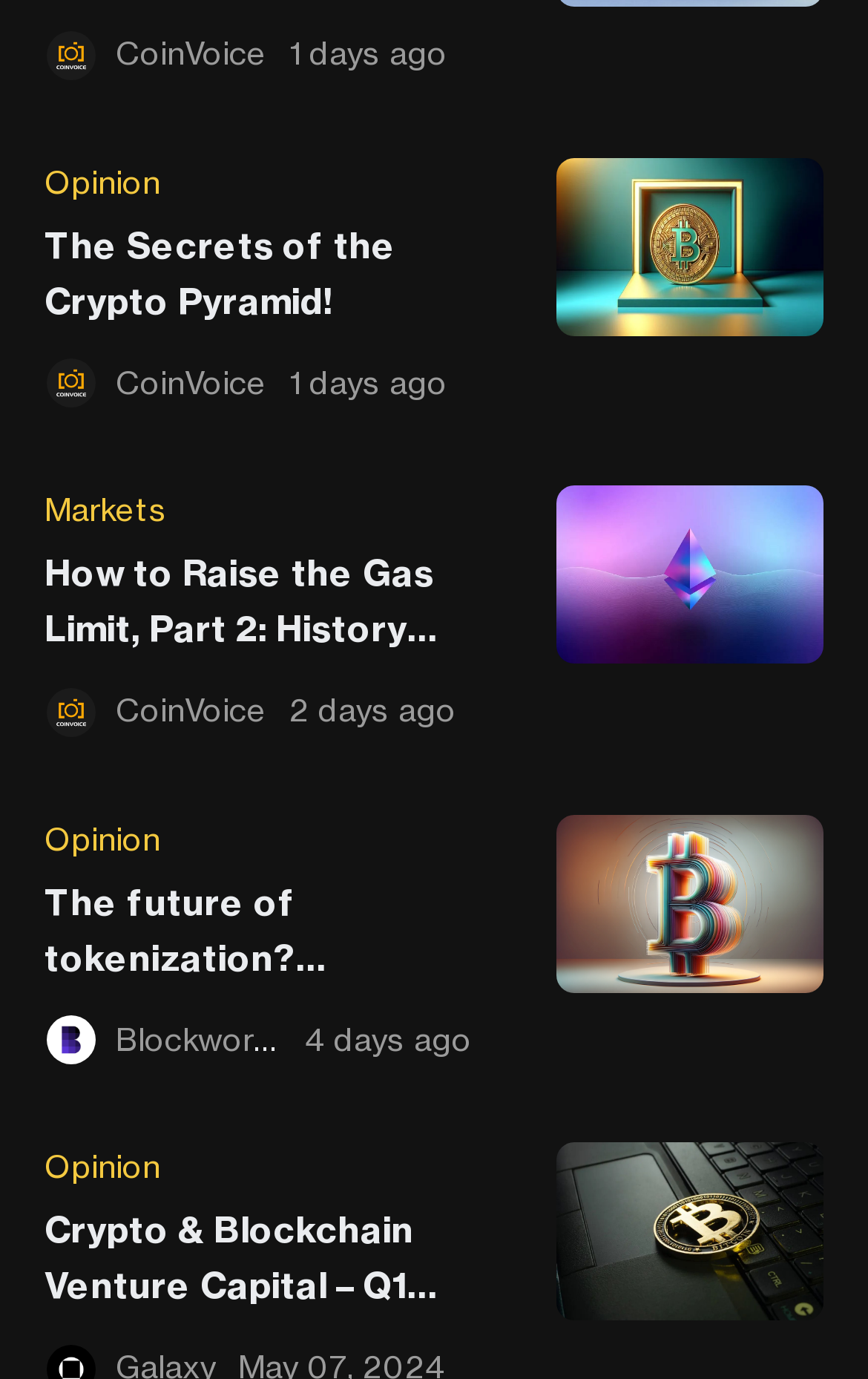Please determine the bounding box coordinates of the element's region to click for the following instruction: "Click on the 'CoinVoice' link".

[0.133, 0.022, 0.308, 0.057]